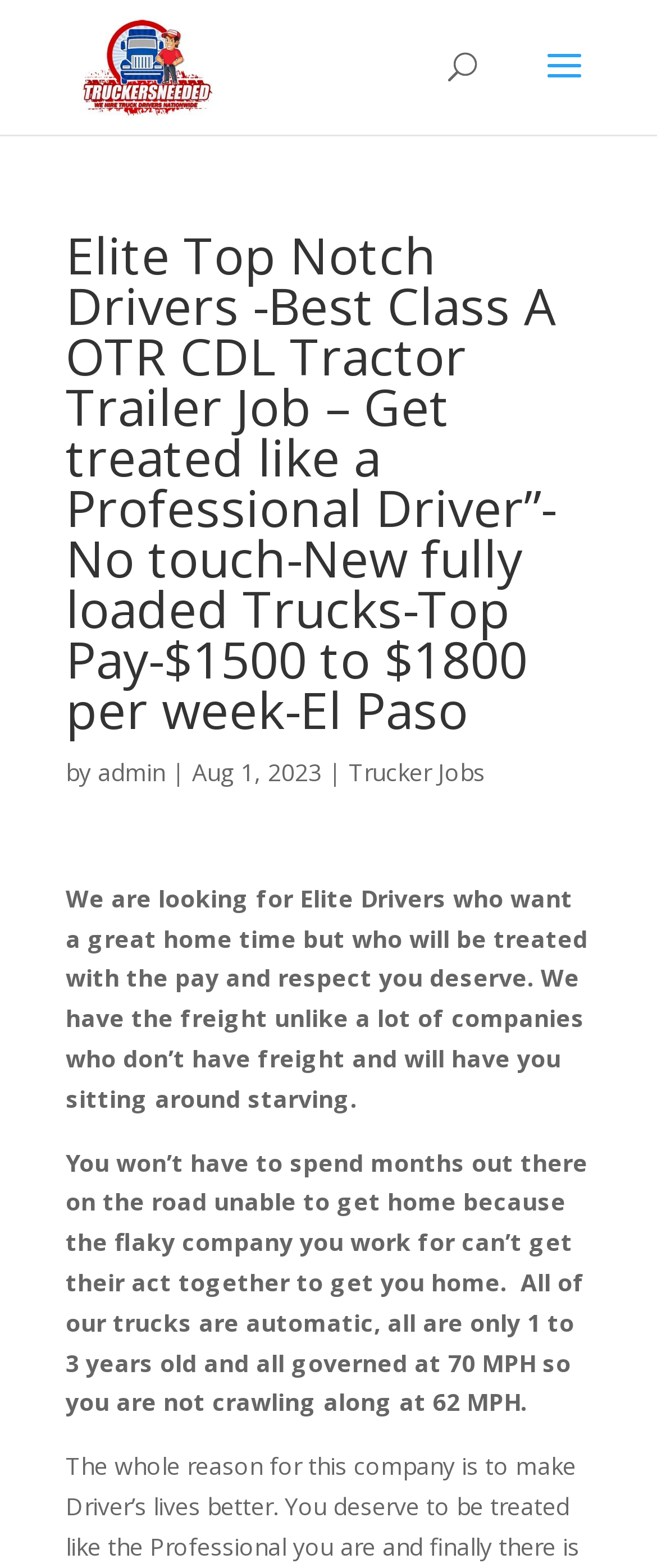Analyze the image and give a detailed response to the question:
What type of job is being offered?

Based on the webpage content, specifically the heading 'Elite Top Notch Drivers -Best Class A OTR CDL Tractor Trailer Job – Get treated like a Professional Driver”-No touch-New fully loaded Trucks-Top Pay-$1500 to $1800 per week-El Paso', it is clear that the job being offered is a Tractor Trailer Job.